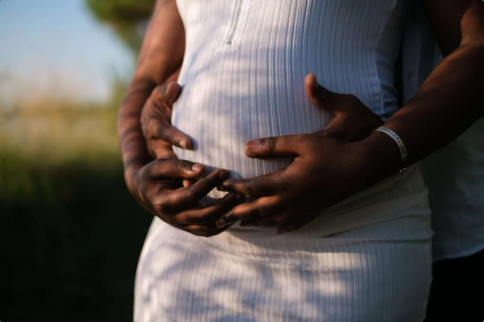Thoroughly describe what you see in the image.

This intimate image captures a moment of connection between an expecting couple, highlighting the tenderness of pregnancy. The expectant mother, dressed in a light-colored, form-fitting dress, gently holds her rounded belly with both hands. Behind her, a supportive partner embraces her, placing his hands over hers in a gesture of love and encouragement. The soft, natural lighting and blurred background suggest a serene outdoor setting, reflecting the tranquility associated with this special time. This visual representation resonates with the themes of prenatal lactation consultations, underscoring the importance of support and preparation for new parents as they embark on their breastfeeding journey.